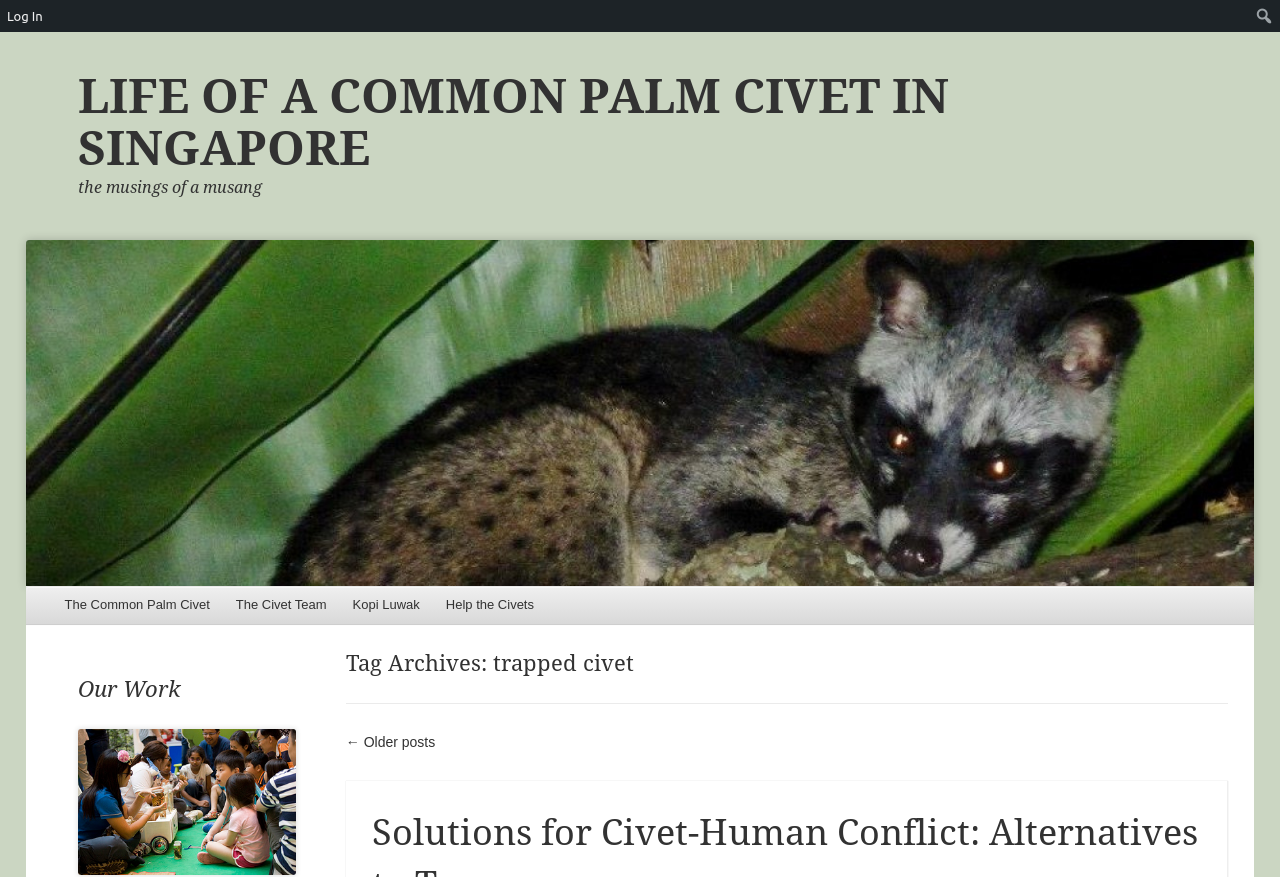Reply to the question with a single word or phrase:
What is the name of the civet team?

The Civet Team